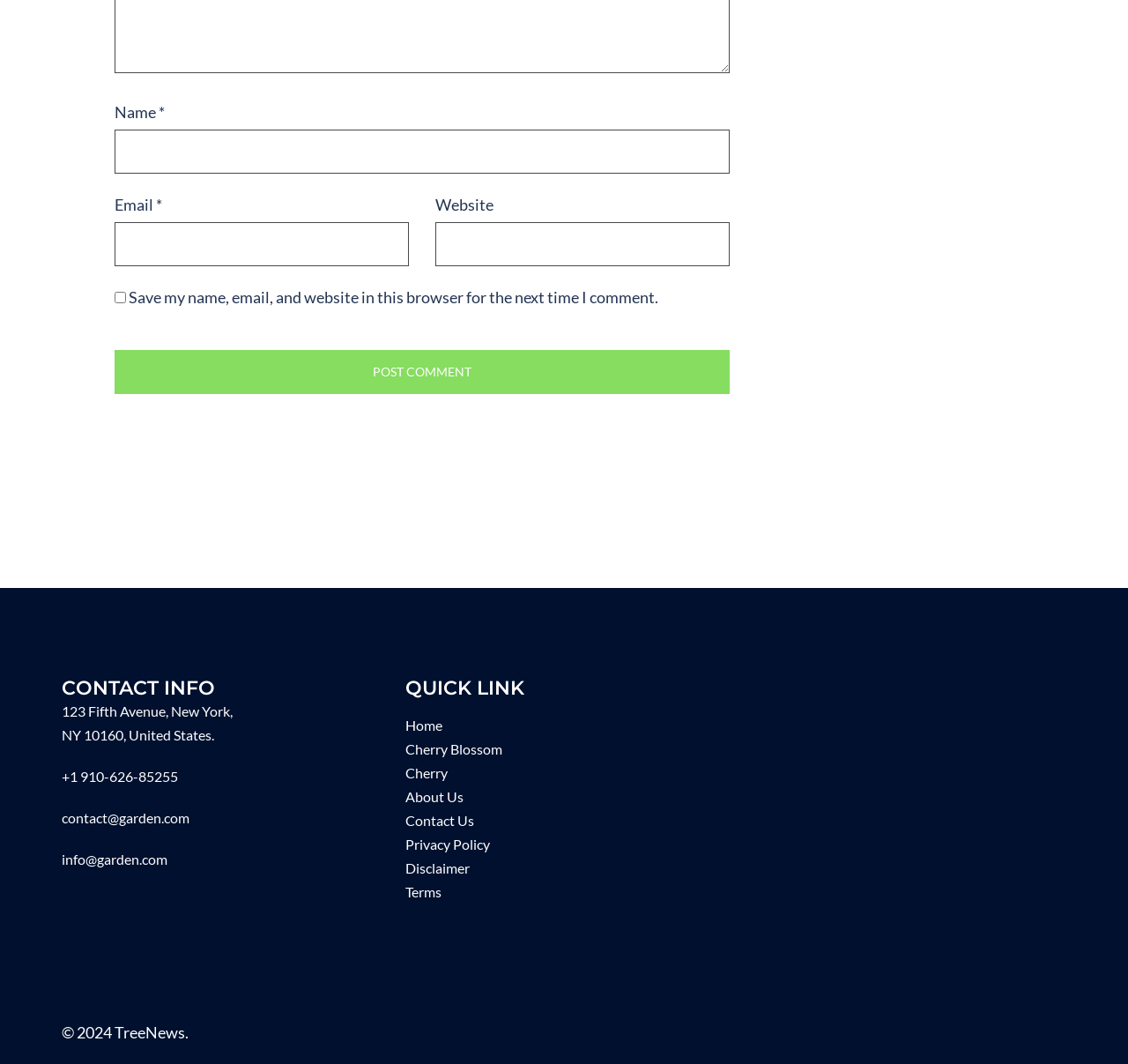What is the address of the contact?
Examine the image and give a concise answer in one word or a short phrase.

123 Fifth Avenue, New York